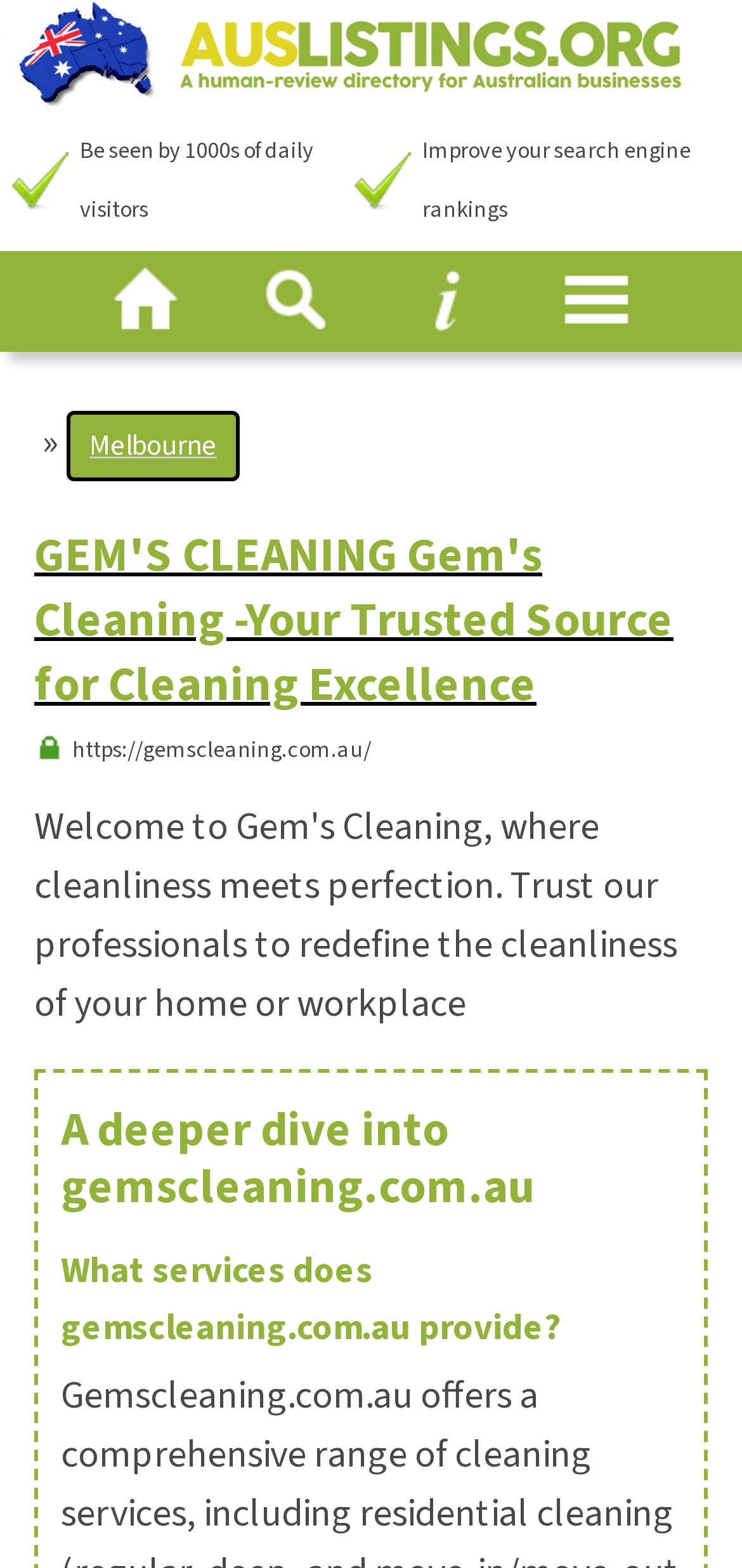What is the location served by Gem's Cleaning?
Answer the question using a single word or phrase, according to the image.

Melbourne